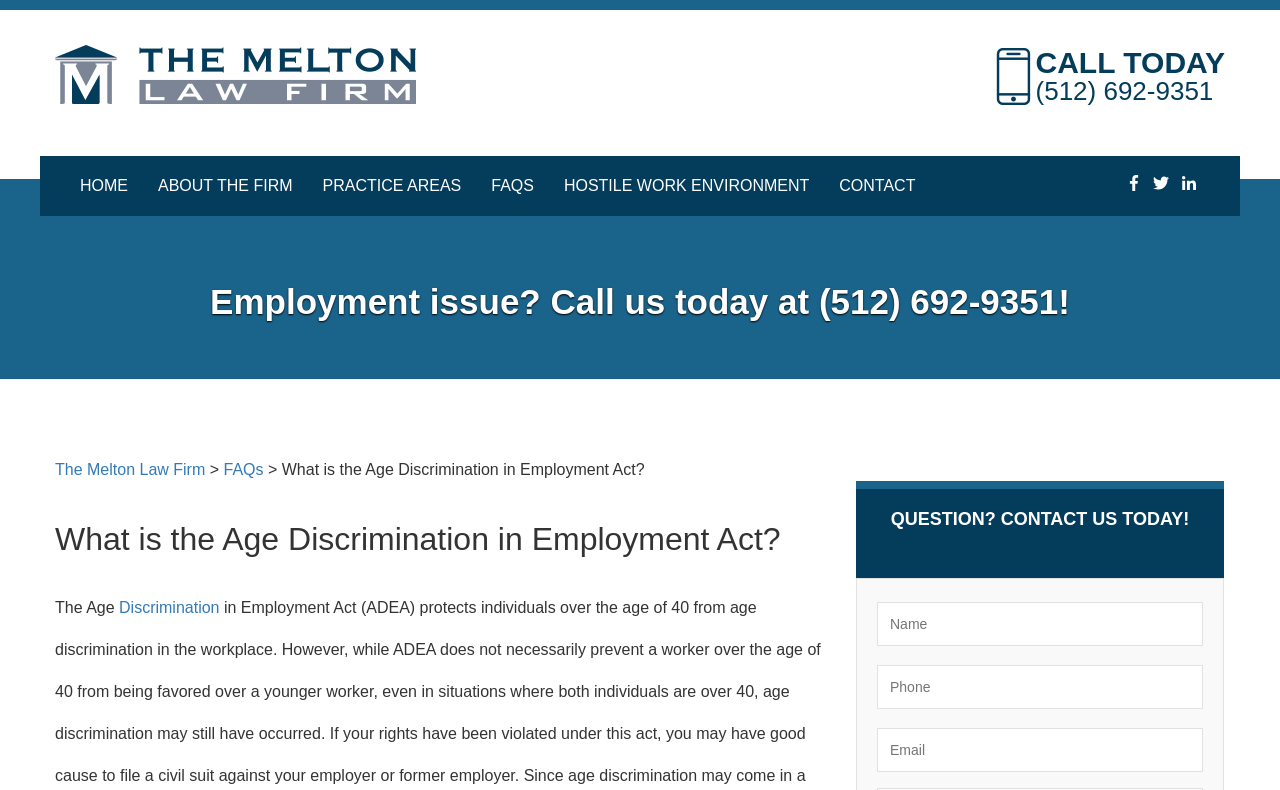Offer a detailed account of what is visible on the webpage.

This webpage is about The Melton Law Firm, specifically focusing on age discrimination in the workplace. At the top left corner, there is a logo of the law firm, accompanied by a phone icon and a "CALL TODAY" text. Below the logo, there is a navigation menu with links to different sections of the website, including "HOME", "ABOUT THE FIRM", "PRACTICE AREAS", "FAQS", "HOSTILE WORK ENVIRONMENT", and "CONTACT".

On the right side of the navigation menu, there are social media links to Facebook, Twitter, and LinkedIn. Below the navigation menu, there is a heading that reads "What is the Age Discrimination in Employment Act?" followed by a brief description of the act.

In the middle of the page, there is a call-to-action section with a phone number and a link to contact the law firm. Below this section, there is a brief introduction to the law firm, followed by a heading that repeats the question "What is the Age Discrimination in Employment Act?".

Towards the bottom of the page, there is a contact form with fields for name, phone number, and email, with an asterisk indicating required fields. Above the contact form, there is a prompt to "QUESTION? CONTACT US TODAY!".

Throughout the page, there are several links to different sections of the website, including "FAQs" and "HOSTILE WORK ENVIRONMENT", indicating that the website provides more information on these topics. Overall, the webpage appears to be a professional website for a law firm, with a clear focus on age discrimination in the workplace.